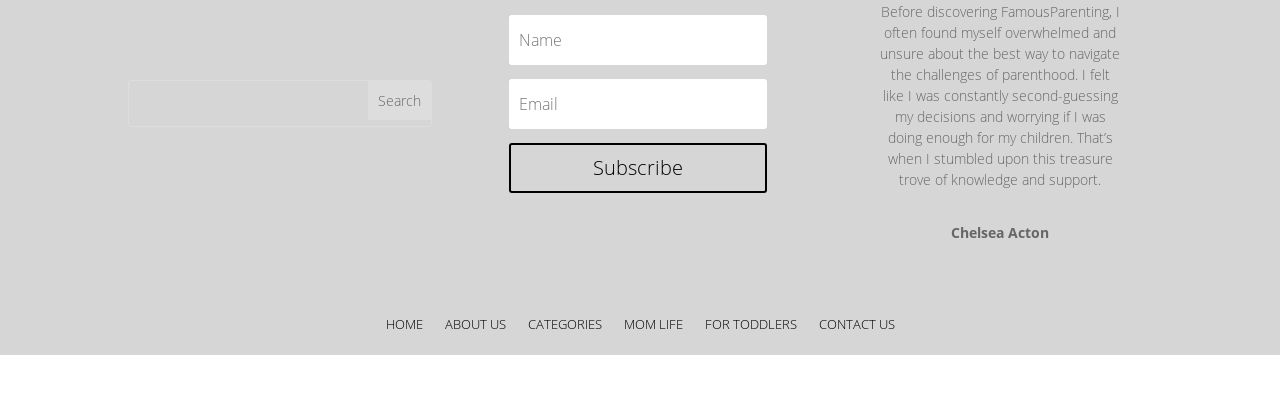Please identify the bounding box coordinates of the clickable area that will allow you to execute the instruction: "go to home page".

[0.301, 0.802, 0.33, 0.857]